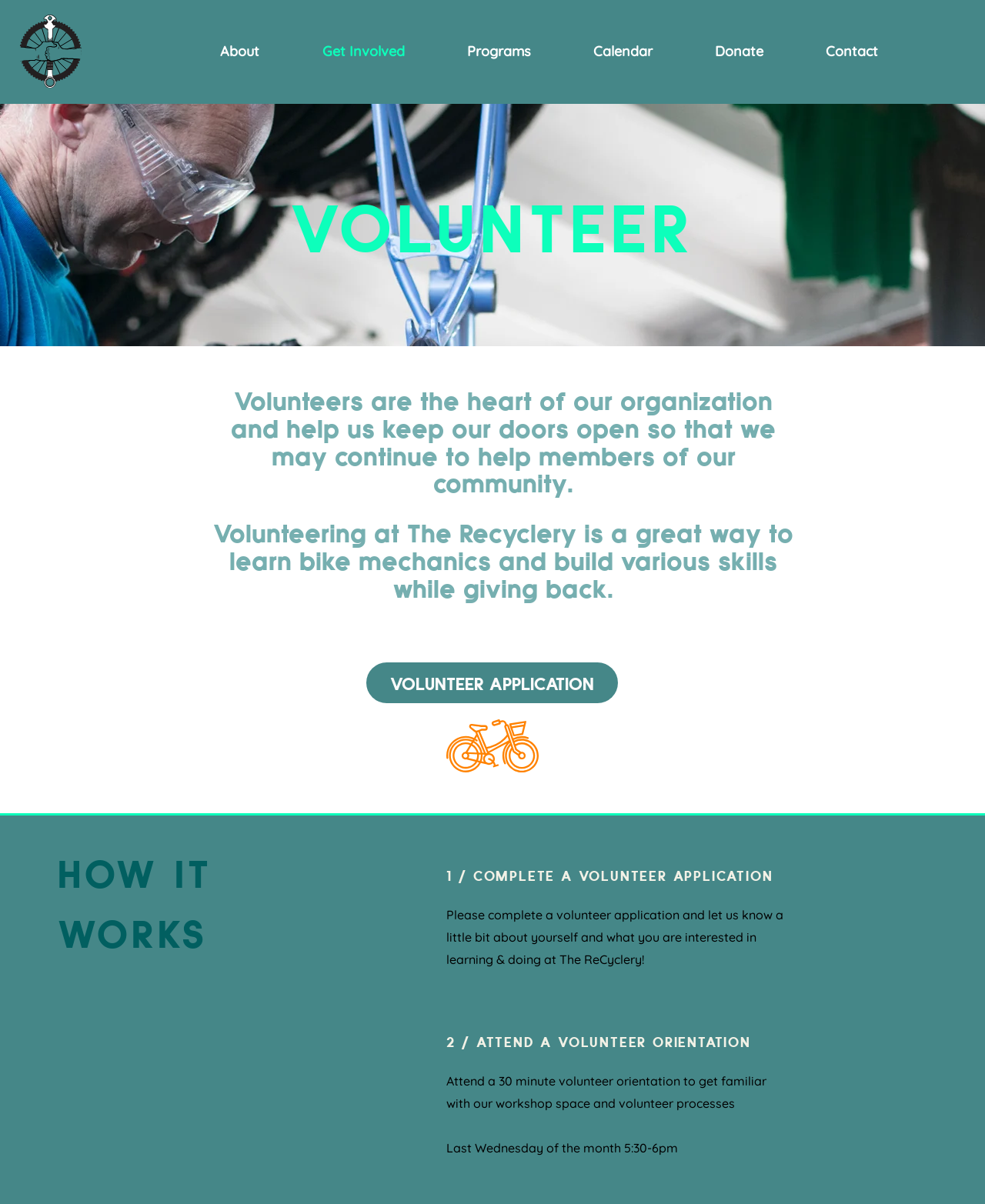Please answer the following question using a single word or phrase: 
What is the name of the image on the webpage?

_M2A7671.jpg